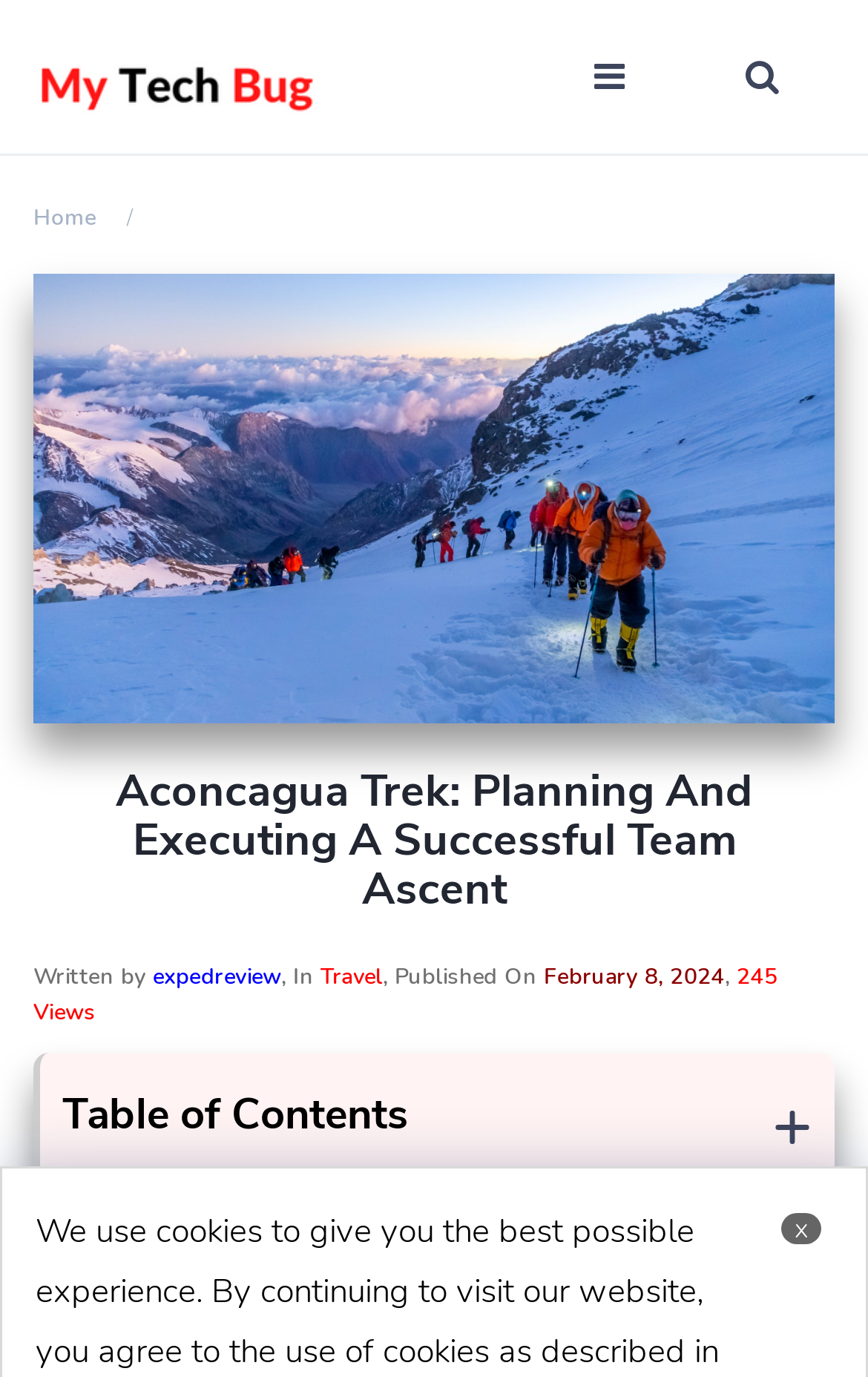How many views does the article have?
Based on the image, give a one-word or short phrase answer.

245 Views